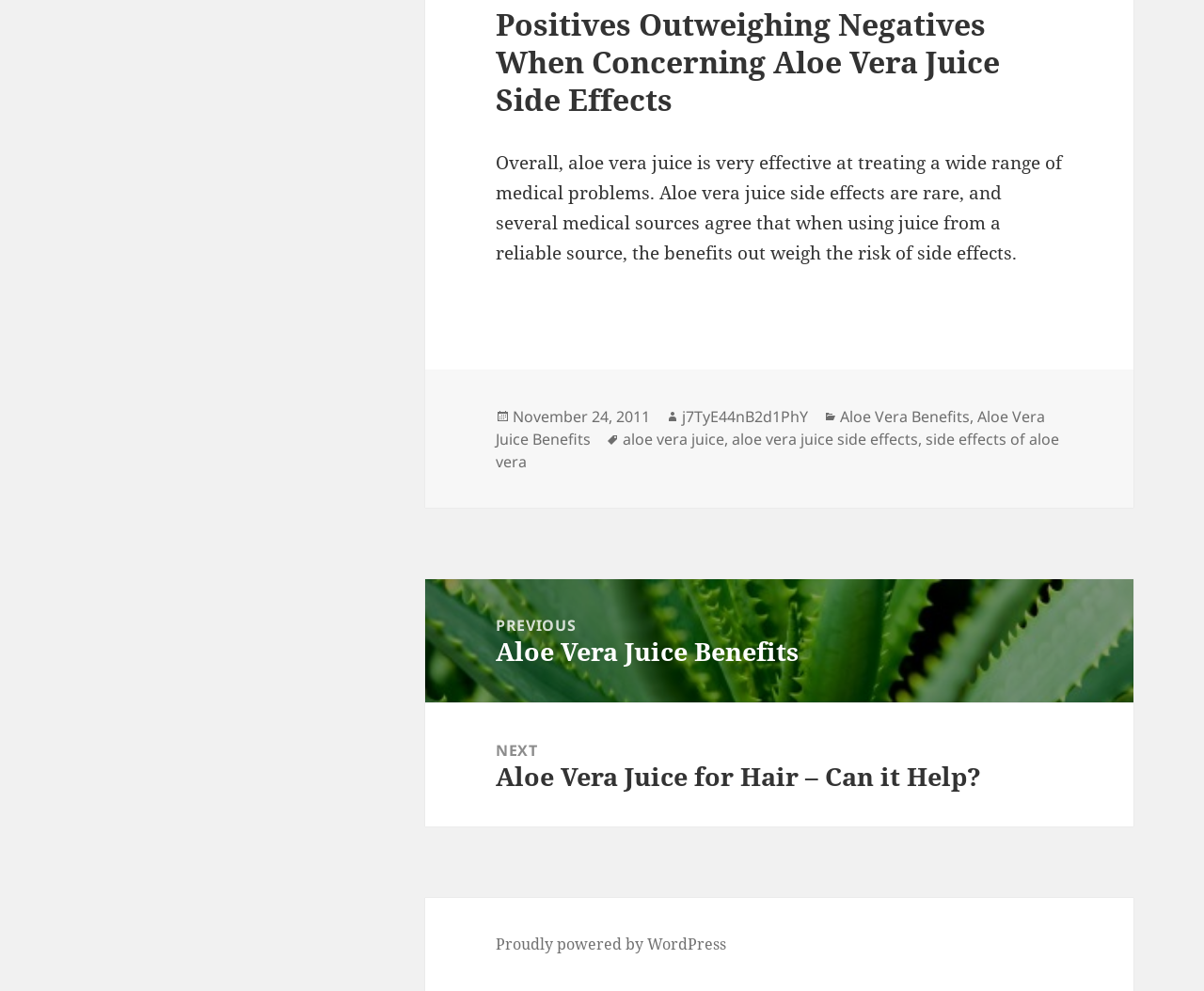From the webpage screenshot, predict the bounding box coordinates (top-left x, top-left y, bottom-right x, bottom-right y) for the UI element described here: aloe vera juice

[0.517, 0.432, 0.602, 0.454]